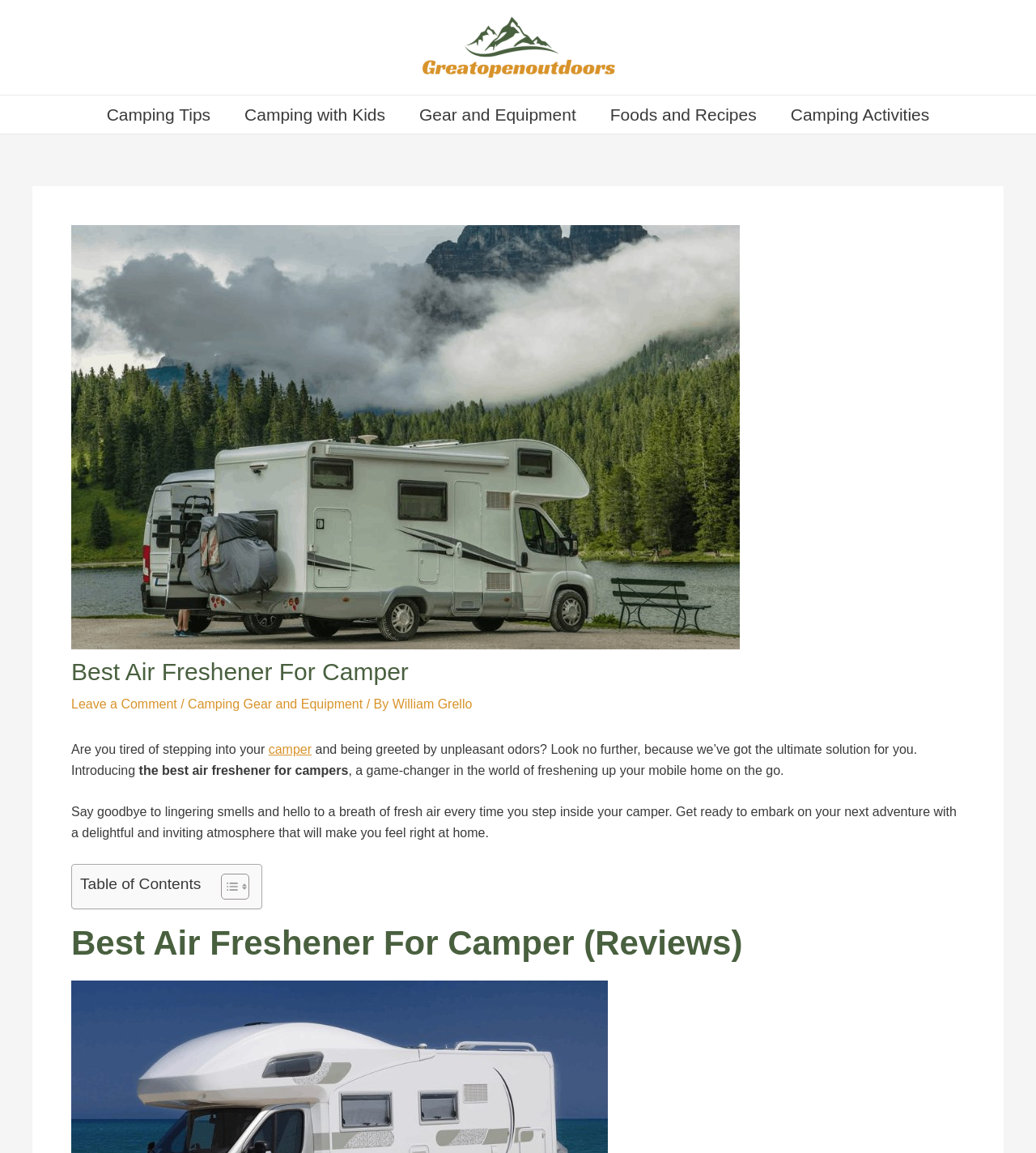Point out the bounding box coordinates of the section to click in order to follow this instruction: "Read the 'Table of Contents'".

[0.077, 0.757, 0.237, 0.781]